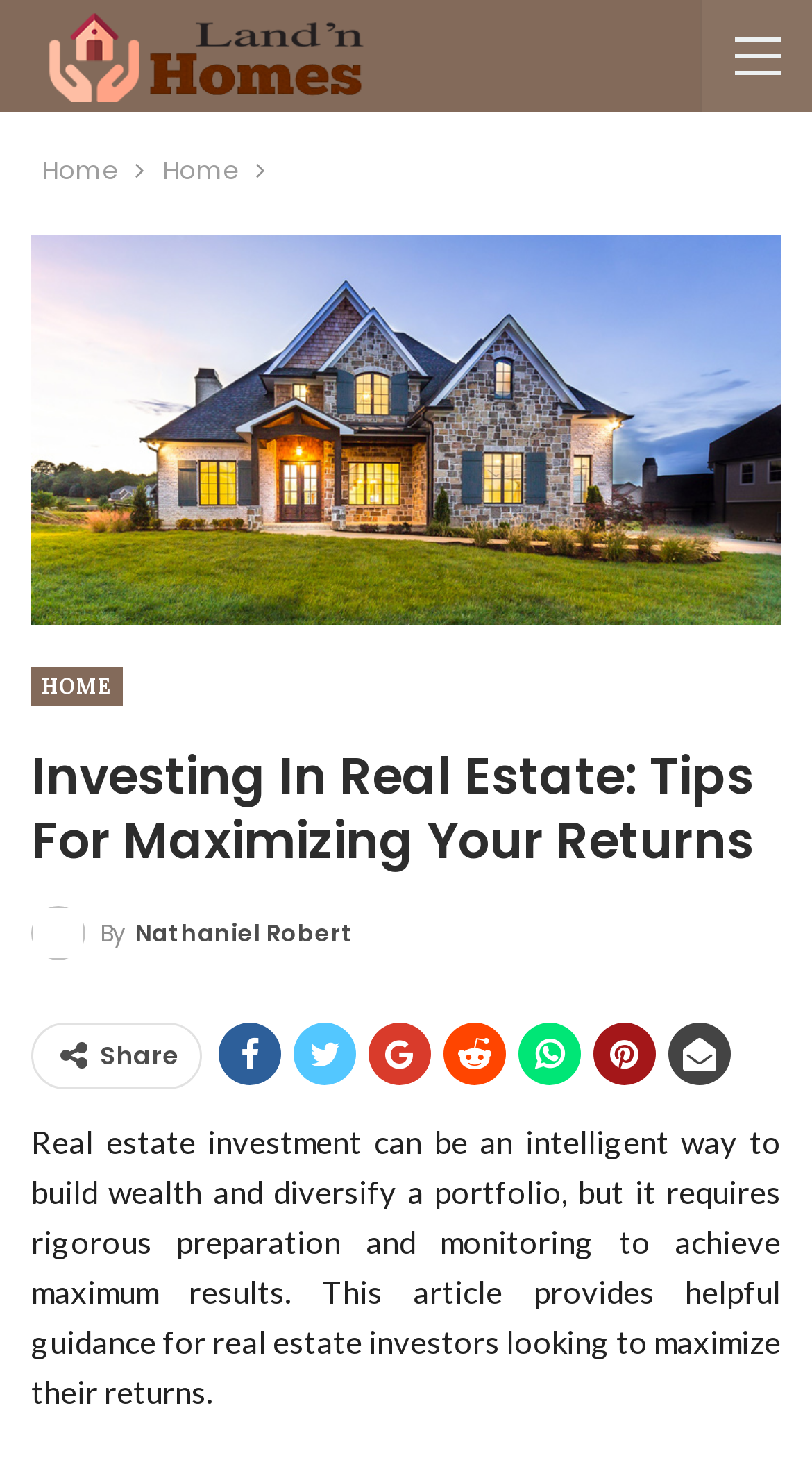Who wrote the article?
Carefully examine the image and provide a detailed answer to the question.

I found the author's name by looking at the link element that contains the text 'By Nathaniel Robert', which is located below the main heading of the article.